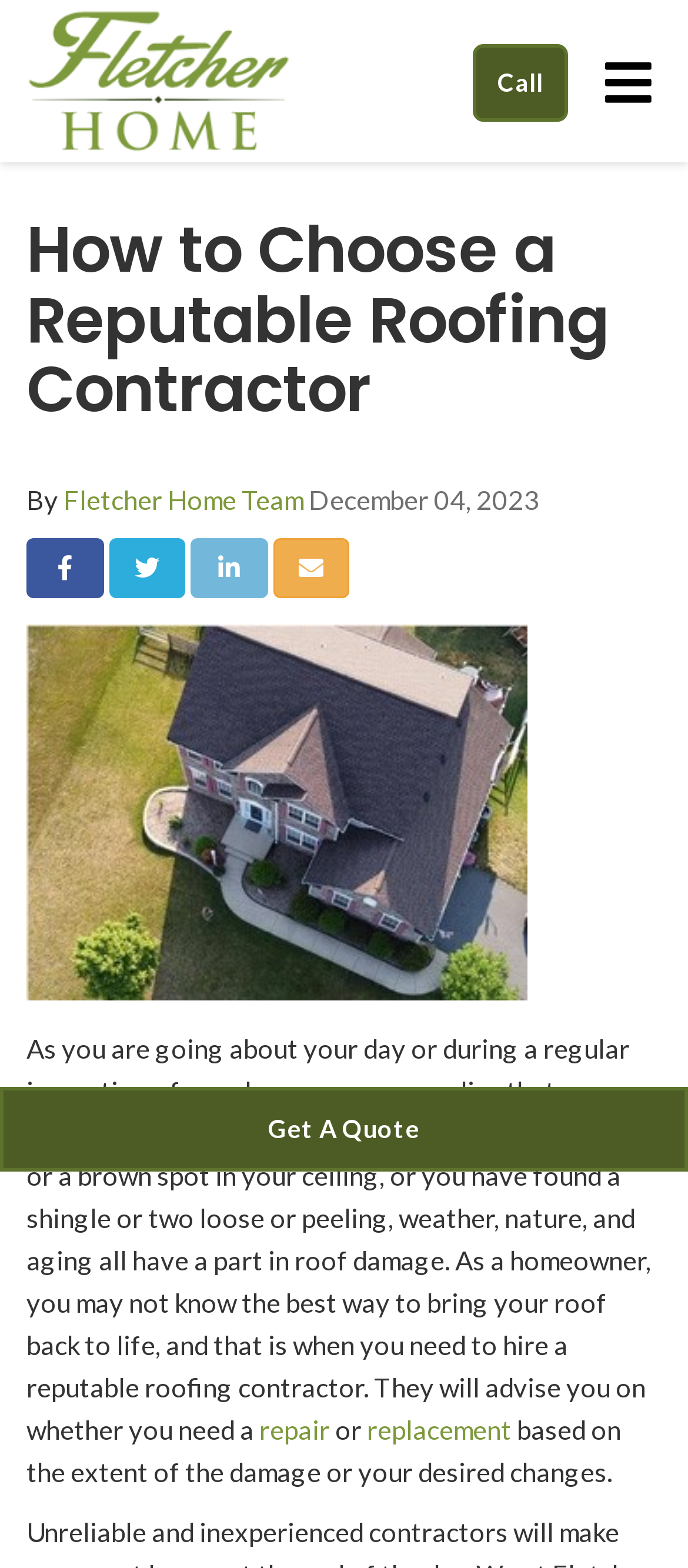Find the bounding box coordinates of the clickable area required to complete the following action: "Click the Fletcher Home Logo".

[0.038, 0.0, 0.423, 0.103]